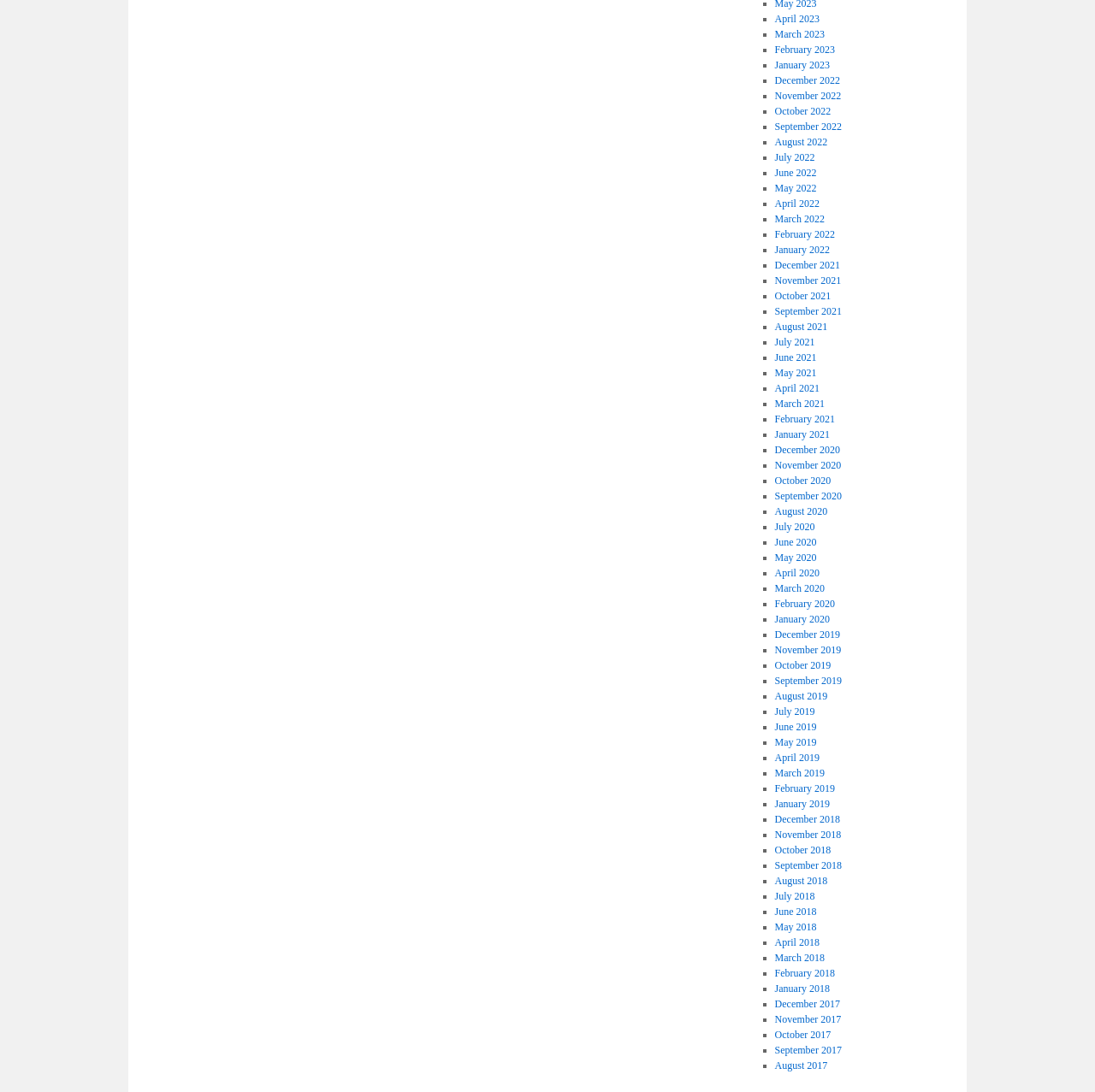Respond with a single word or phrase to the following question:
What is the earliest month listed?

December 2020